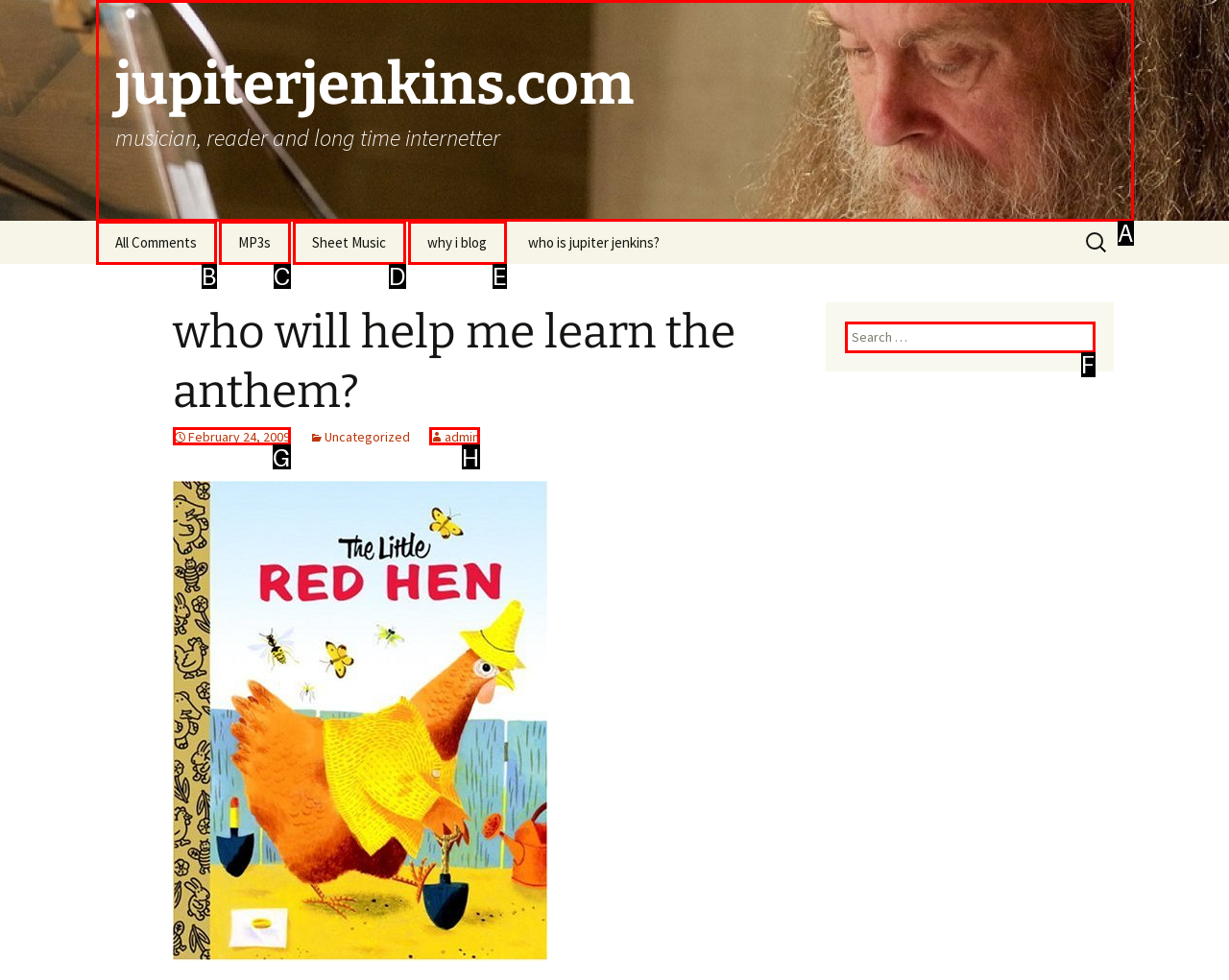Determine the UI element that matches the description: why i blog
Answer with the letter from the given choices.

E